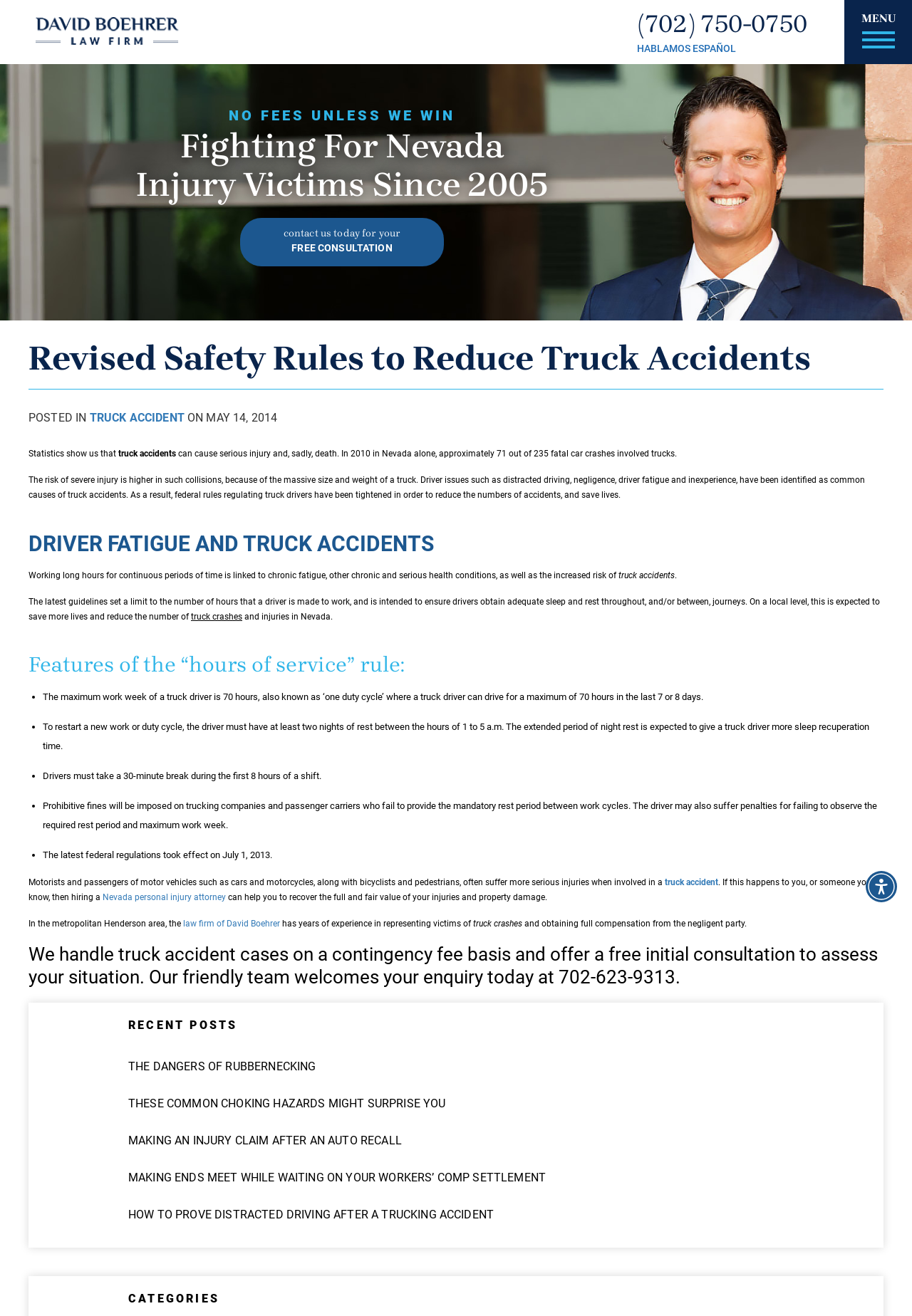Using the details in the image, give a detailed response to the question below:
What is the phone number to contact the law firm?

I found the phone number by looking at the top right corner of the webpage, where it says 'MENU' and '(702) 750-0750' is written below it.